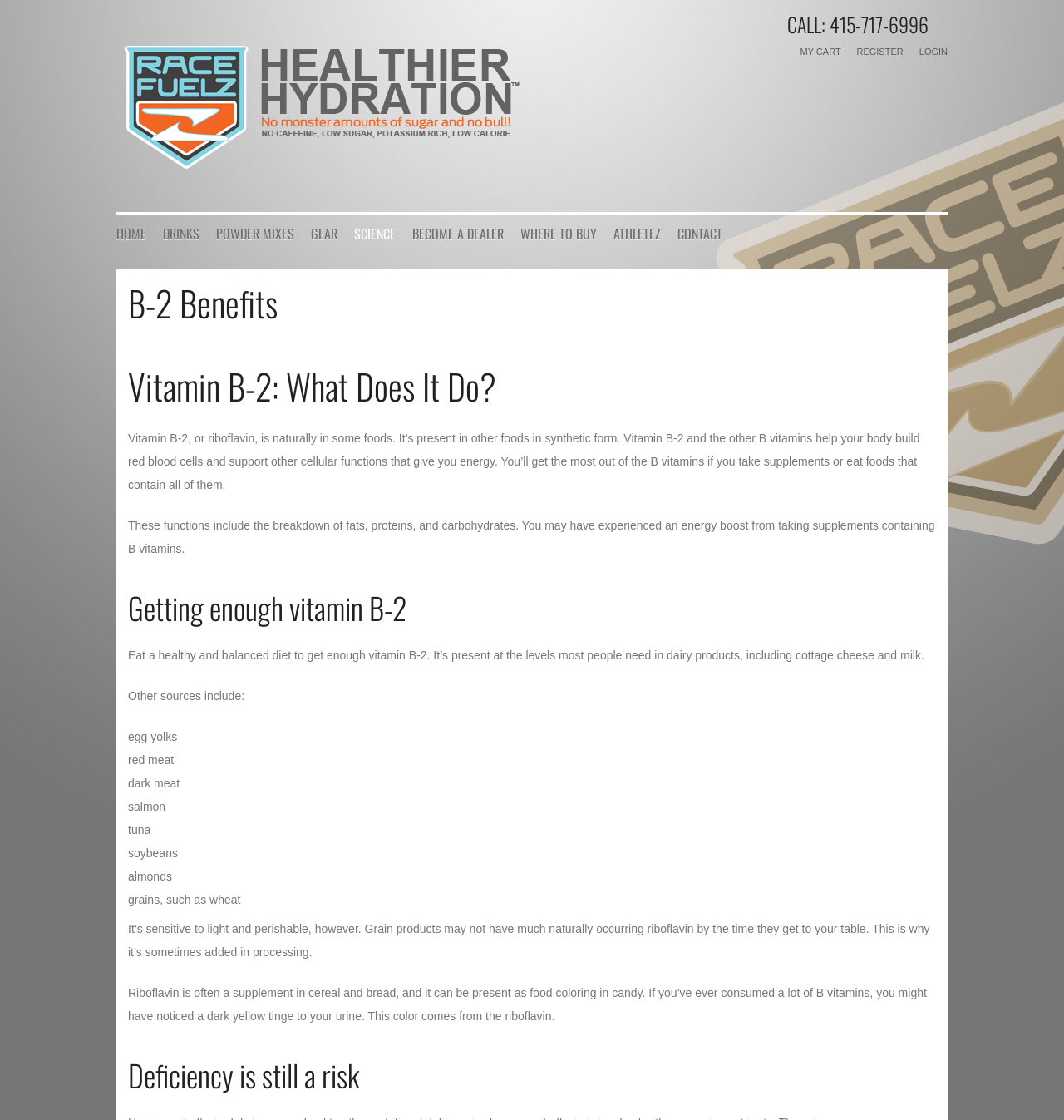What is the purpose of Vitamin B-2? From the image, respond with a single word or brief phrase.

Supports energy production